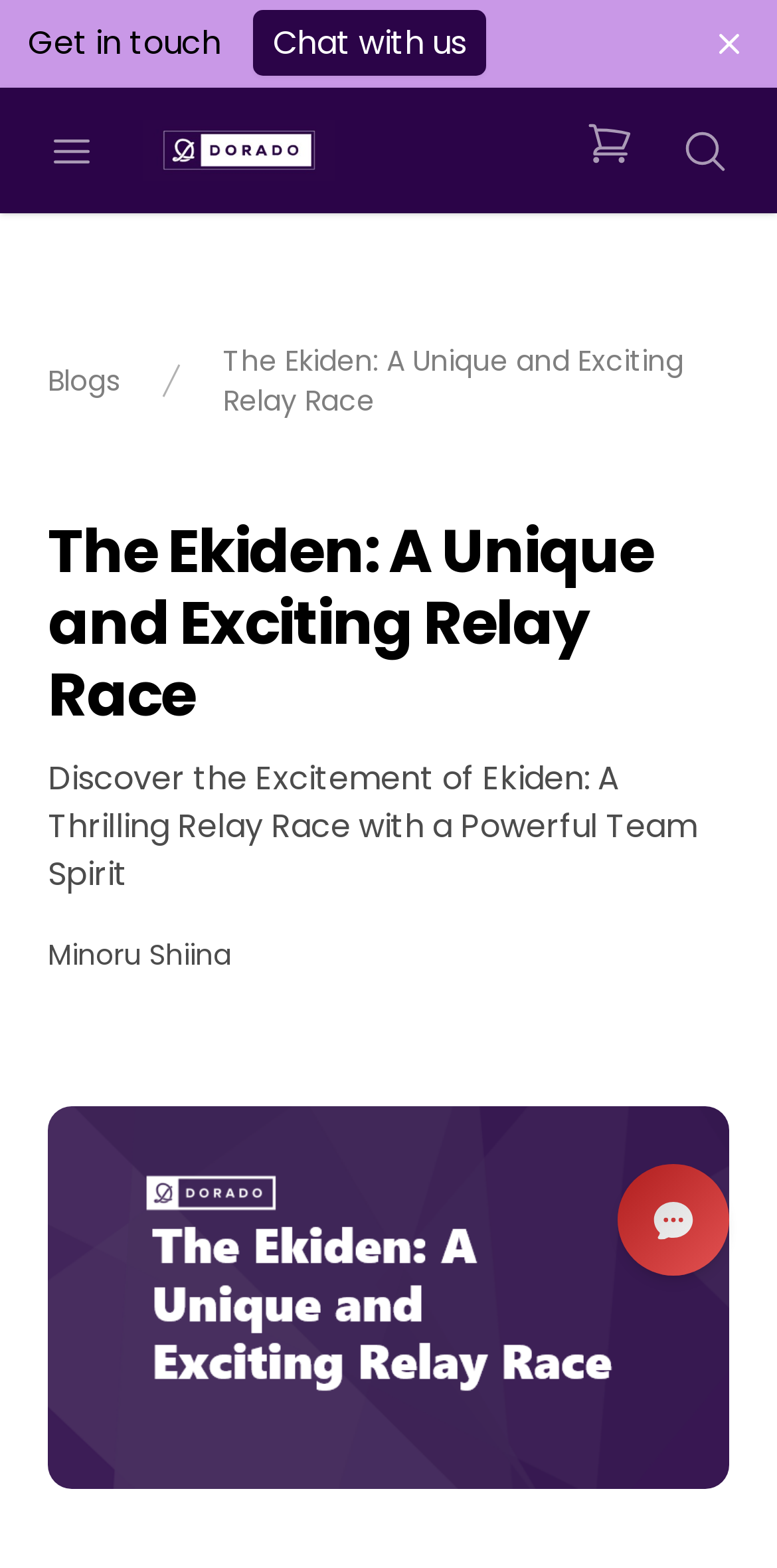What is the text of the link element below the heading?
Based on the image, answer the question with a single word or brief phrase.

Minoru Shiina